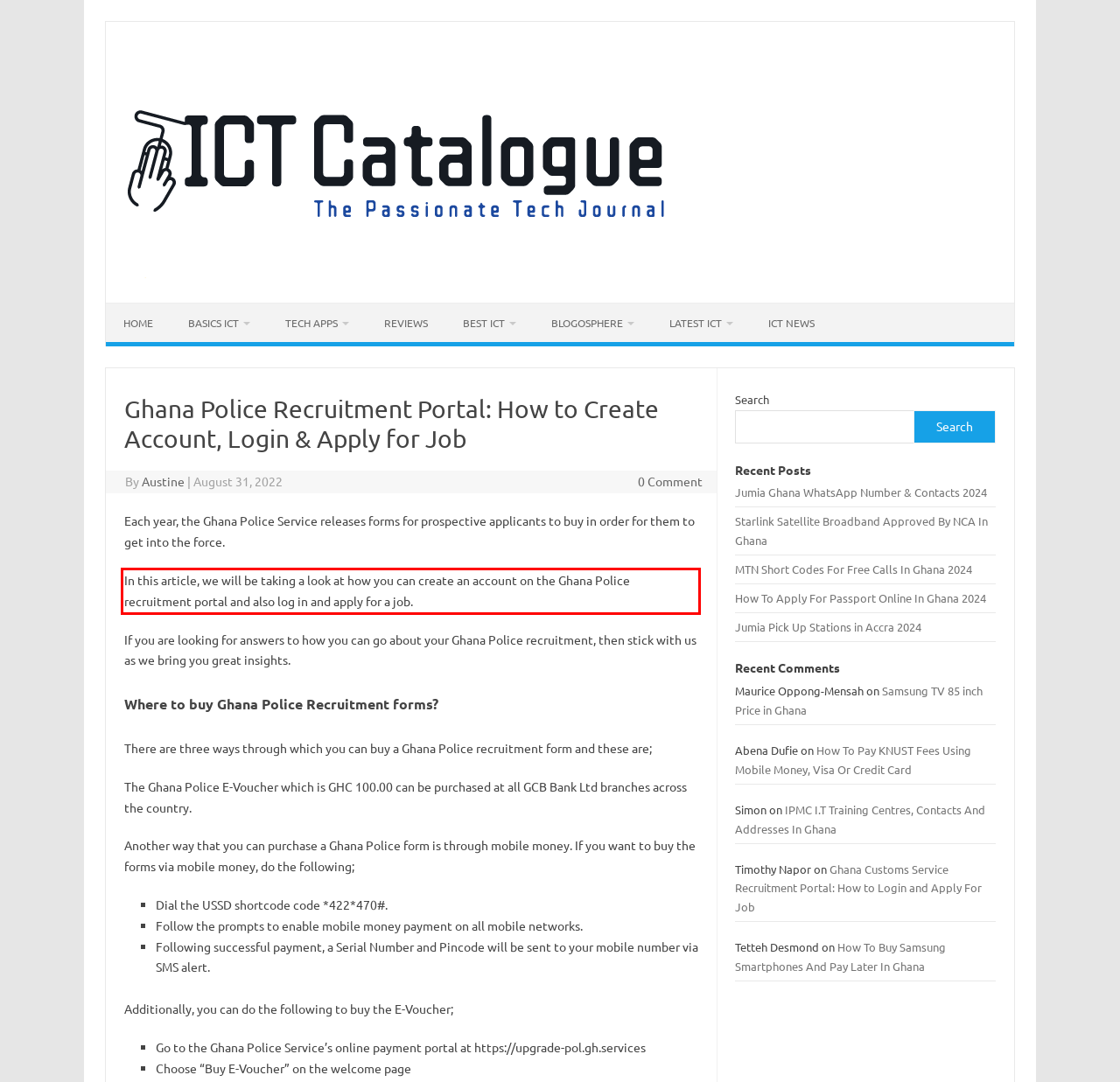Please use OCR to extract the text content from the red bounding box in the provided webpage screenshot.

In this article, we will be taking a look at how you can create an account on the Ghana Police recruitment portal and also log in and apply for a job.